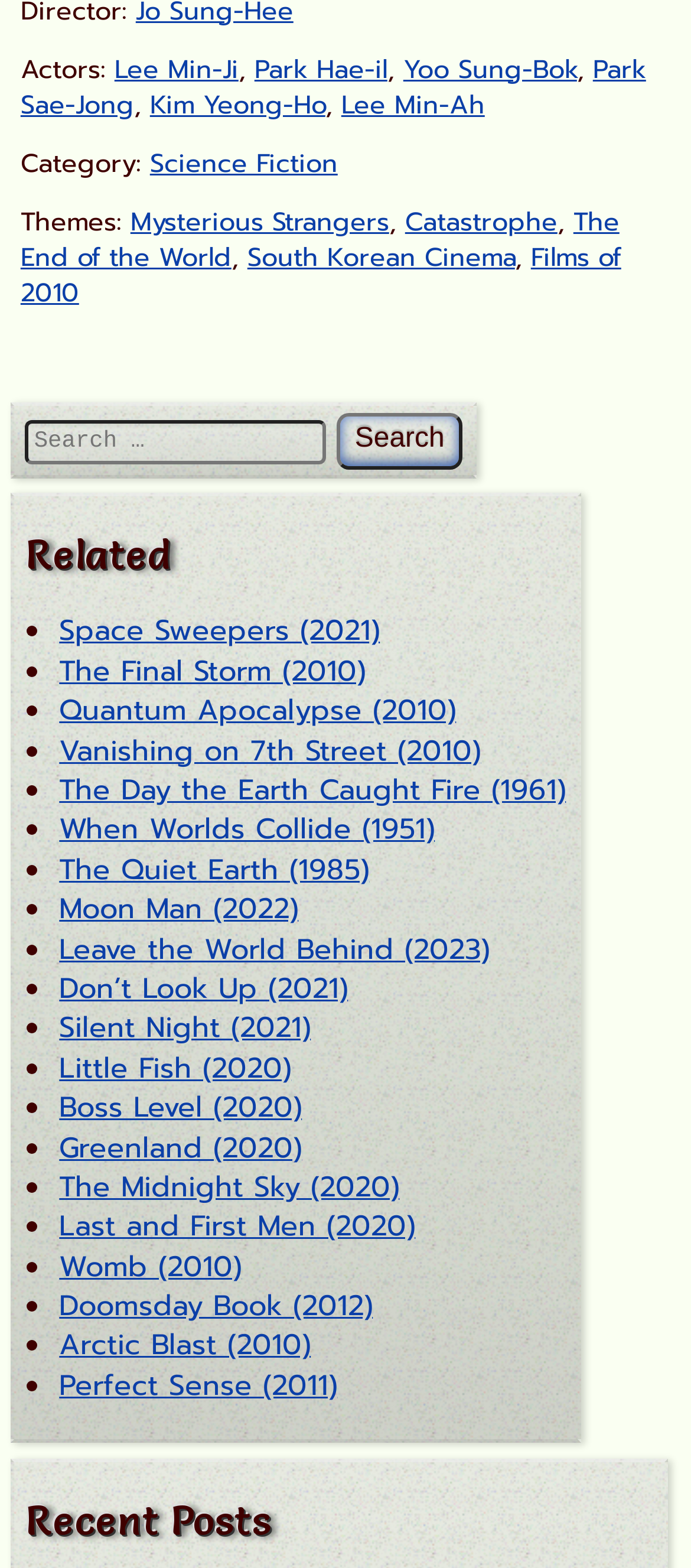Please look at the image and answer the question with a detailed explanation: What is the category of the movie?

I looked for the label 'Category:' and found the link 'Science Fiction' underneath it.